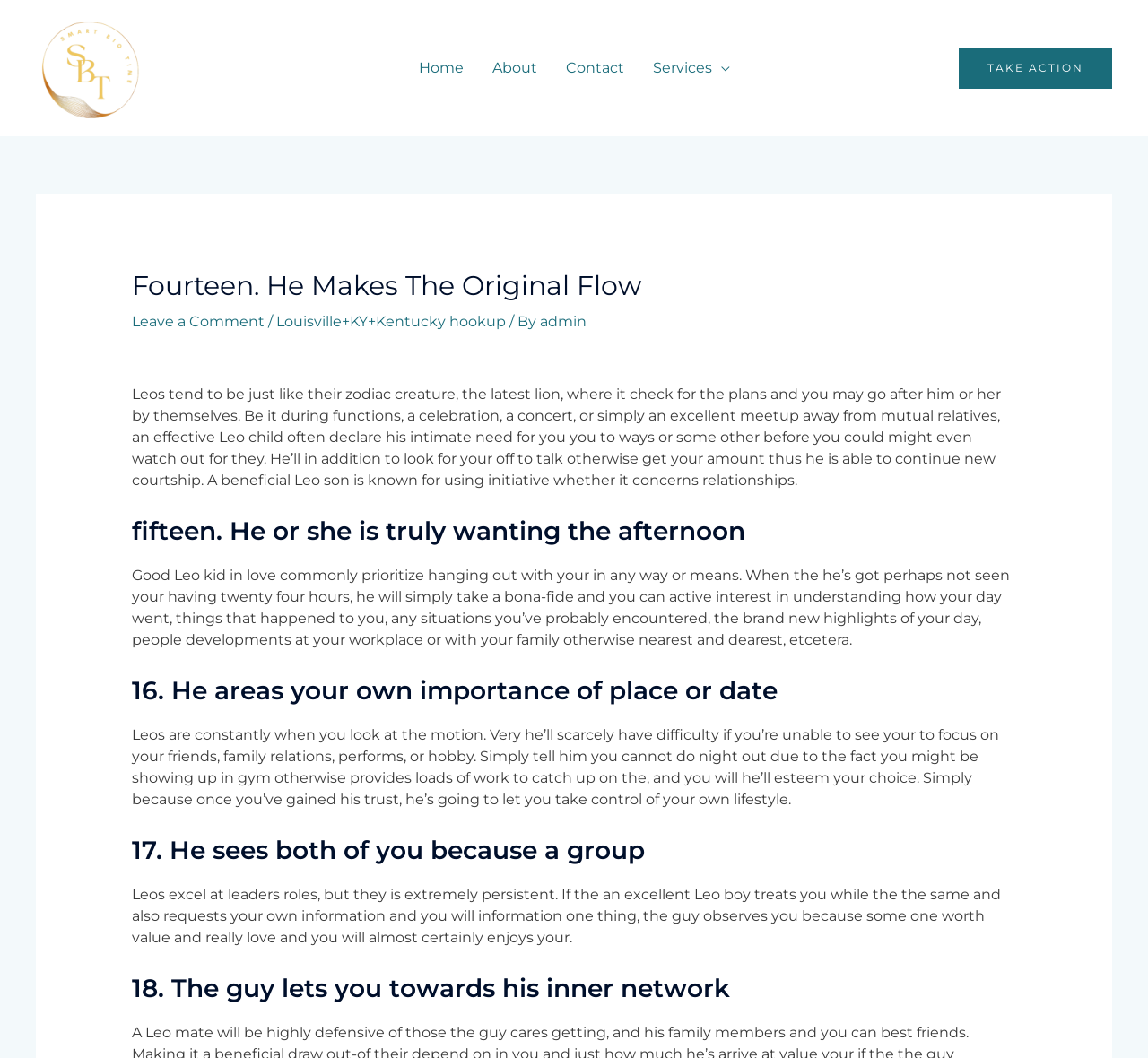How does a Leo man treat his partner's independence?
Based on the image, answer the question in a detailed manner.

According to the text, a Leo man respects his partner's independence and will not have a problem if they cannot see him due to other commitments, such as work or hobbies, as long as they have gained his trust.